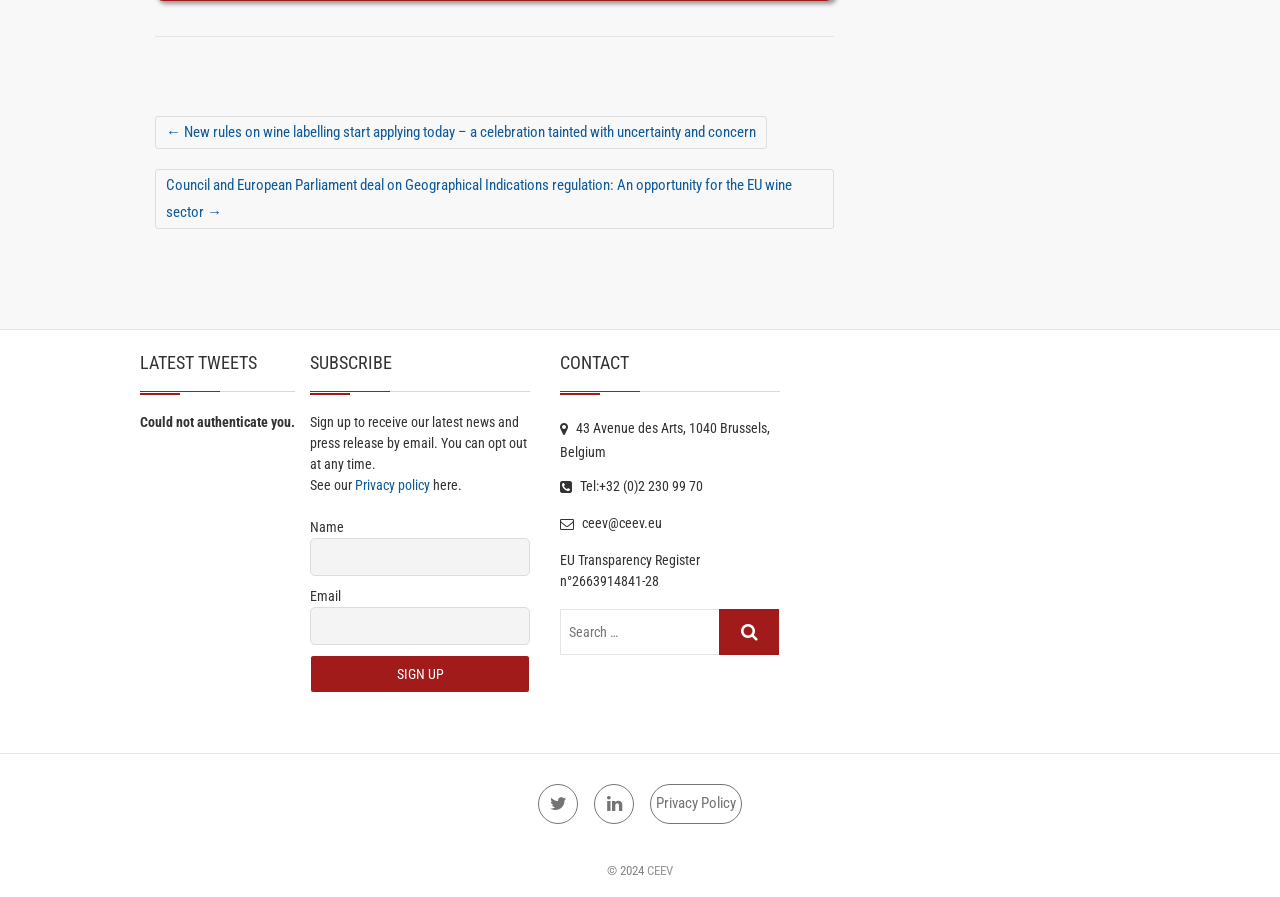Provide the bounding box coordinates of the HTML element described by the text: "ceev@ceev.eu".

[0.438, 0.574, 0.517, 0.592]